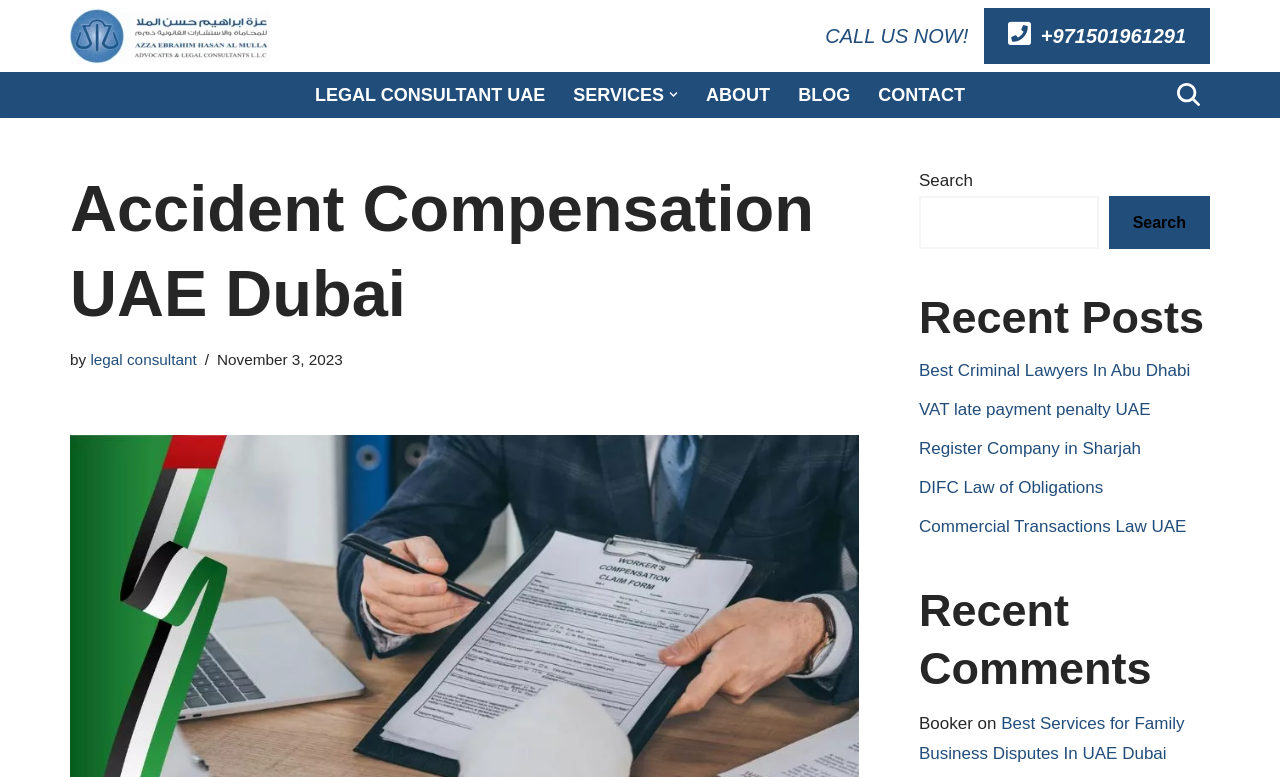Provide a thorough description of the webpage's content and layout.

This webpage is about accident compensation in the UAE, providing information on legal rights and options. At the top left, there is a logo of the best law firm in UAE, accompanied by a link to the legal consultant's website. To the right of the logo, there is a "CALL US NOW!" button with a phone number. 

Below the logo, there is a primary navigation menu with links to "LEGAL CONSULTANT UAE", "SERVICES", "ABOUT", "BLOG", and "CONTACT". The "SERVICES" link has a dropdown submenu.

On the right side of the navigation menu, there is a search bar with a magnifying glass icon. Above the search bar, there is a heading that reads "Accident Compensation UAE Dubai" followed by a subheading "by legal consultant" and a date "November 3, 2023".

Below the search bar, there is a section titled "Recent Posts" with five links to different articles, including "Best Criminal Lawyers In Abu Dhabi", "VAT late payment penalty UAE", and others.

Further down, there is a section titled "Recent Comments" with a single article. At the very bottom of the page, there is a footer section with a link to "Best Services for Family Business Disputes In UAE Dubai" and some text "Booker on".